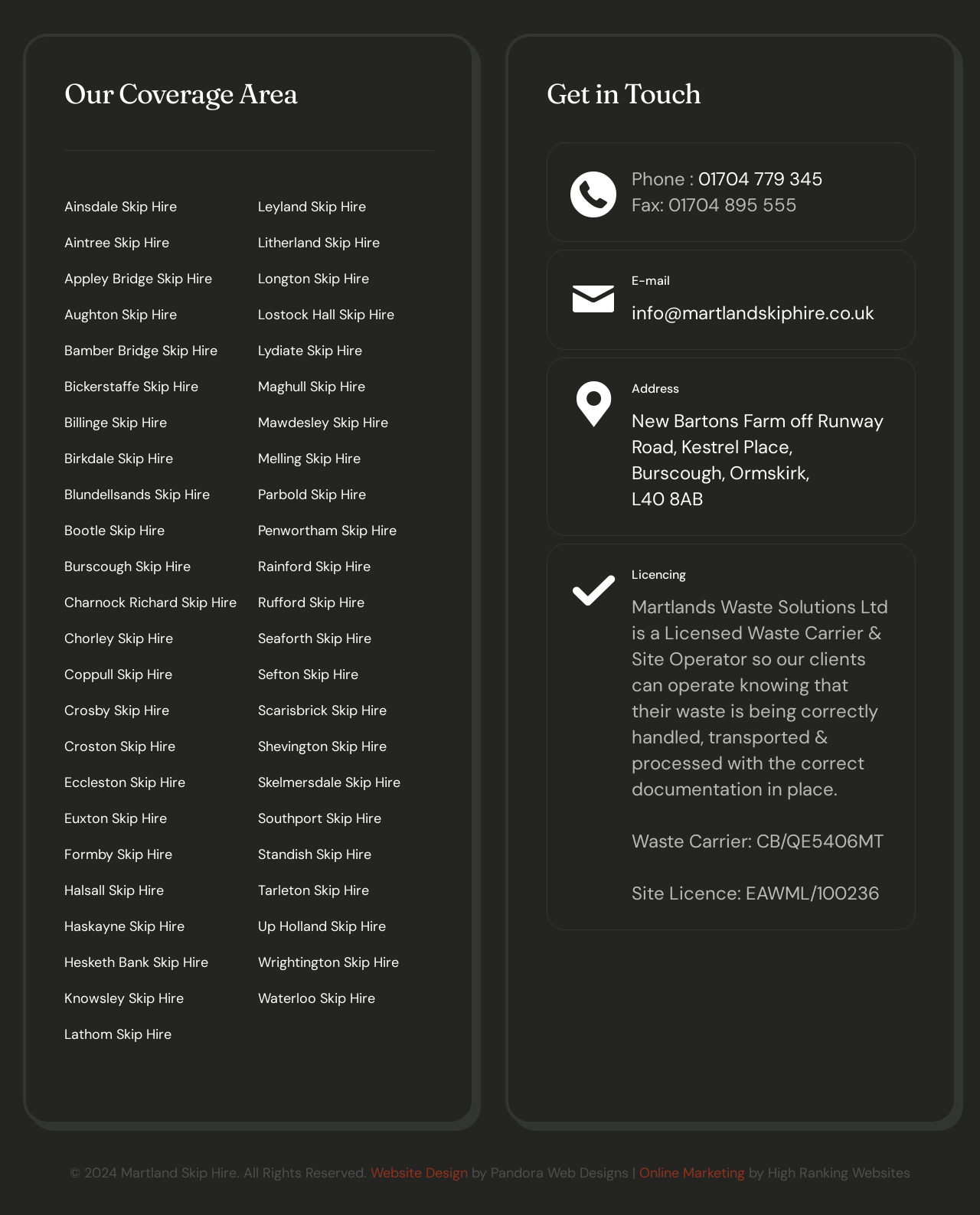Pinpoint the bounding box coordinates of the element you need to click to execute the following instruction: "View the address of Martland Skip Hire". The bounding box should be represented by four float numbers between 0 and 1, in the format [left, top, right, bottom].

[0.558, 0.294, 0.934, 0.441]